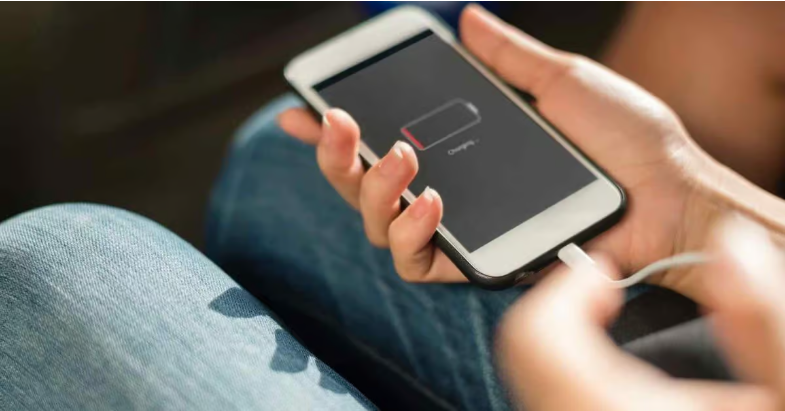Give a comprehensive caption that covers the entire image content.

The image depicts a person holding a smartphone in one hand while it is connected to a charger. The device’s screen clearly displays a low battery icon along with the message "Charging..." indicating that the phone is in the process of recharging. The individual appears to be sitting, with one knee visible in the shot, dressed in denim, which adds a casual touch to the scene. The lighting is warm and inviting, suggesting a comfortable environment. This visual resonates with the theme of the article titled "Why Does My Phone Break Every Charger? – A Complete Guide to Save Your Chargers," highlighting common issues faced by smartphone users regarding battery life and charger compatibility.